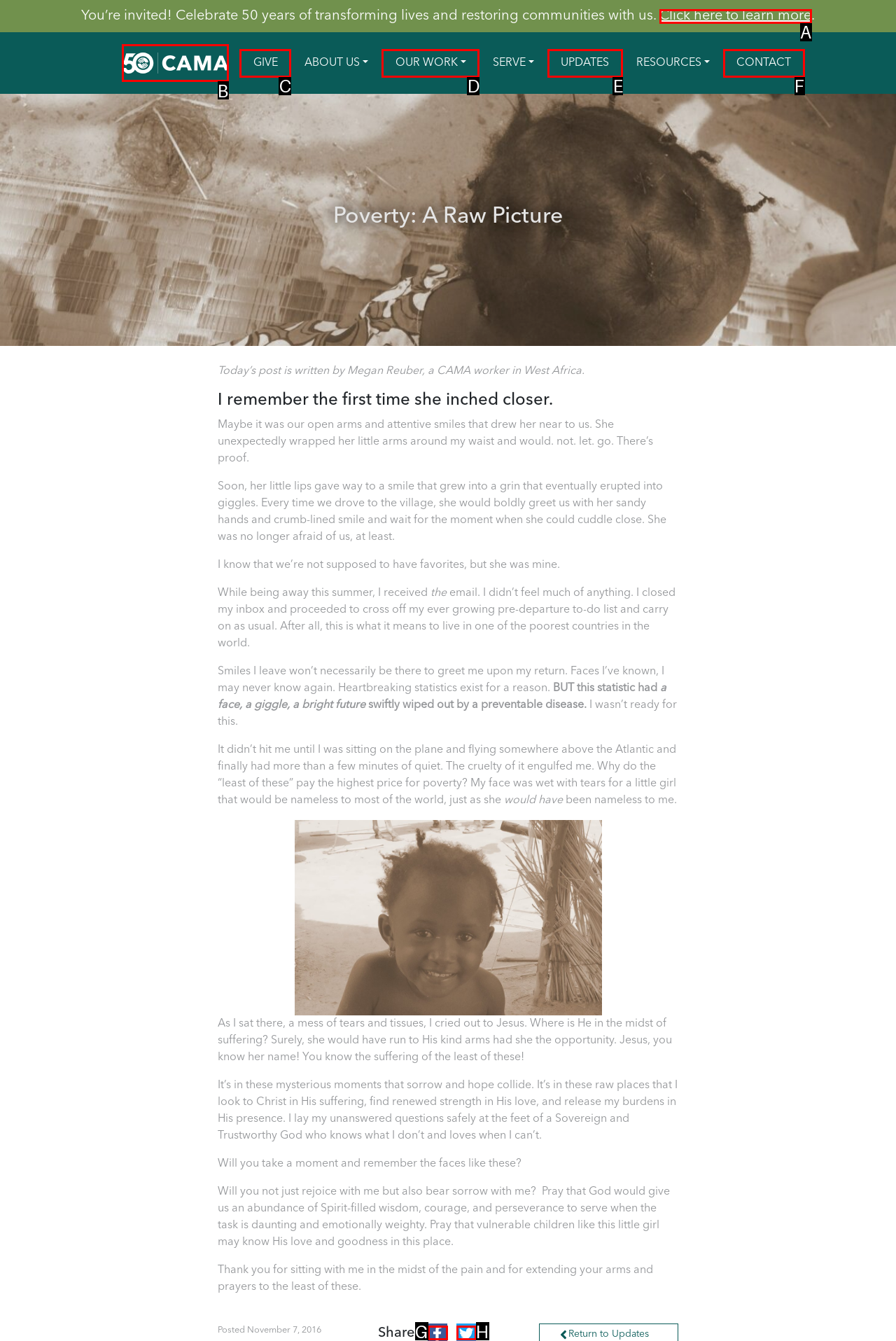What letter corresponds to the UI element to complete this task: Click on the 'CAMA' link
Answer directly with the letter.

B